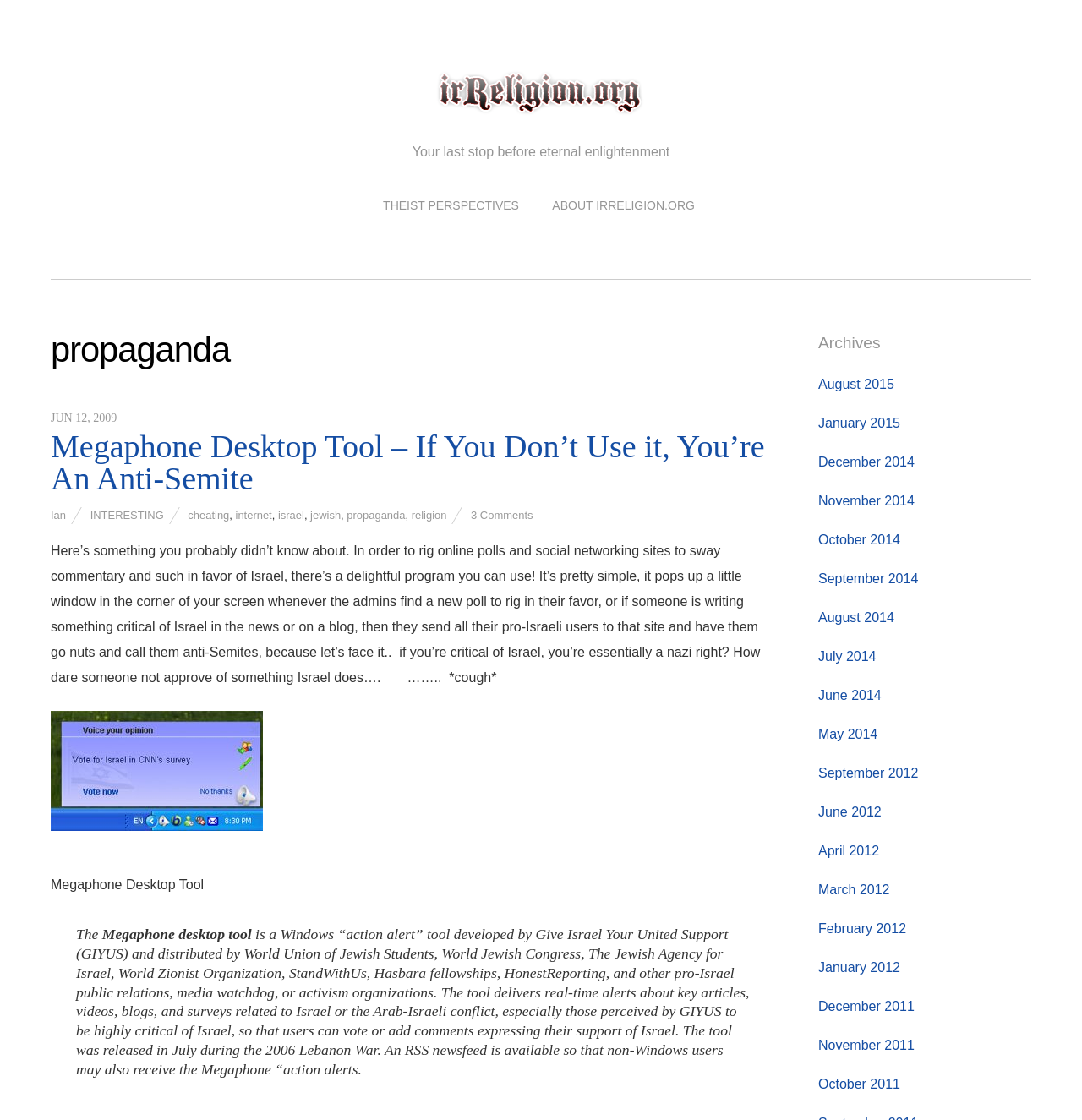Find the bounding box coordinates for the element described here: "May 2014".

[0.756, 0.649, 0.811, 0.662]